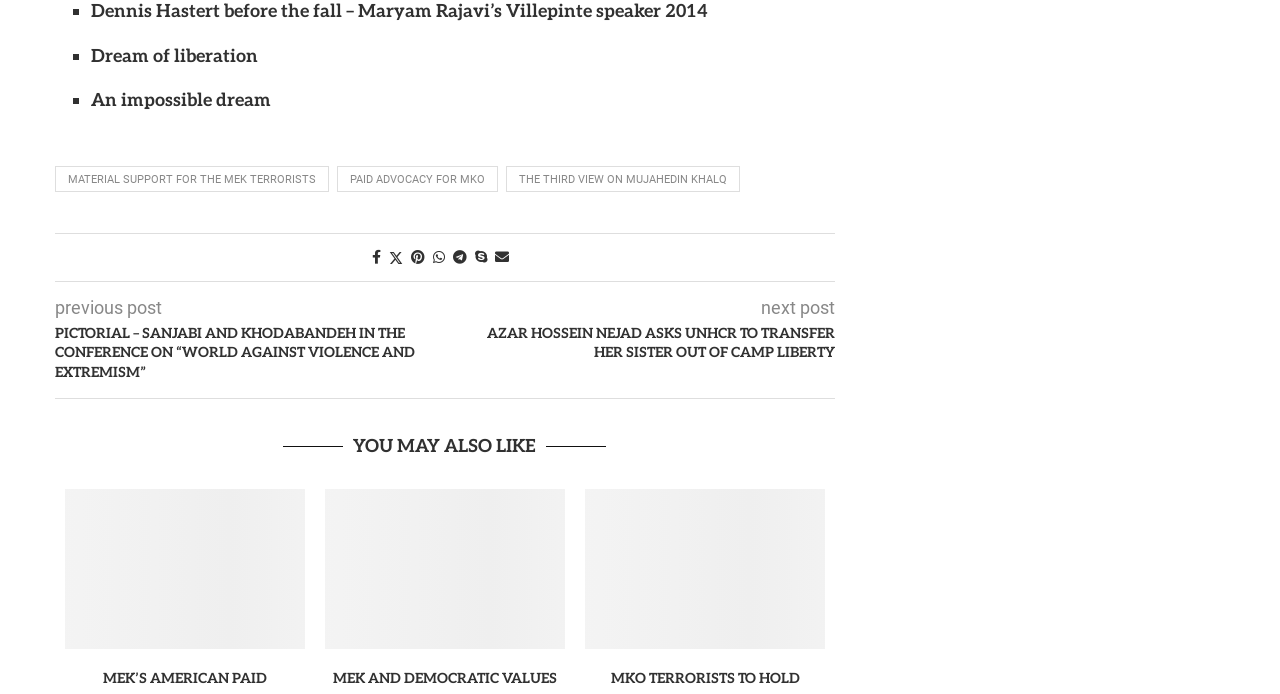How many social media sharing options are available?
Using the visual information from the image, give a one-word or short-phrase answer.

6